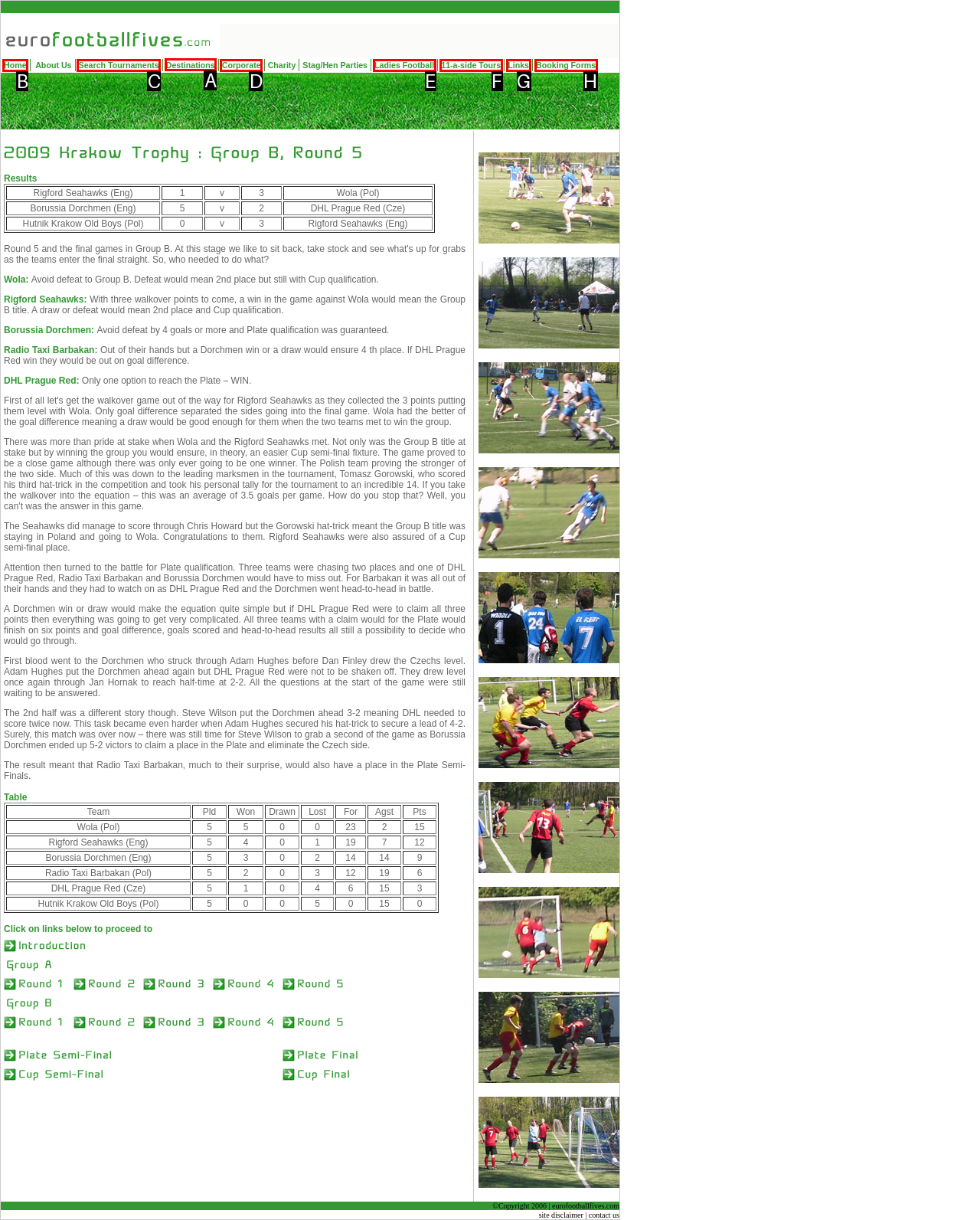Determine the letter of the UI element I should click on to complete the task: Click Destinations from the provided choices in the screenshot.

A